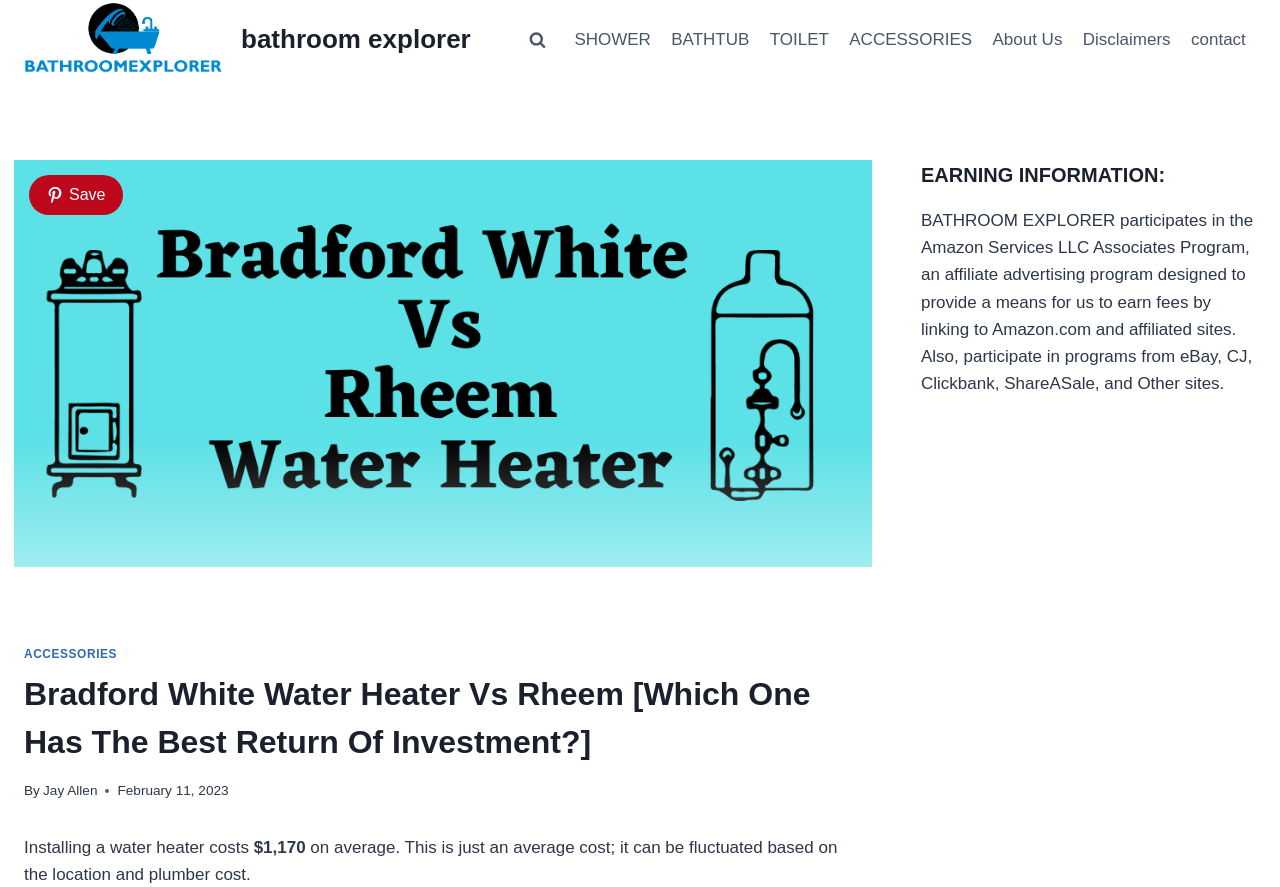Please find the bounding box coordinates of the element that needs to be clicked to perform the following instruction: "View search form". The bounding box coordinates should be four float numbers between 0 and 1, represented as [left, top, right, bottom].

[0.406, 0.026, 0.433, 0.064]